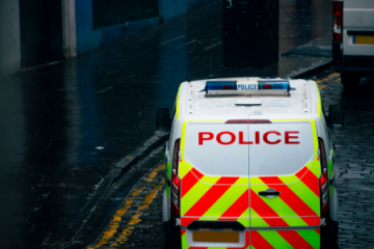What is the condition of the pavement in the surrounding environment?
Refer to the image and provide a concise answer in one word or phrase.

Glistening